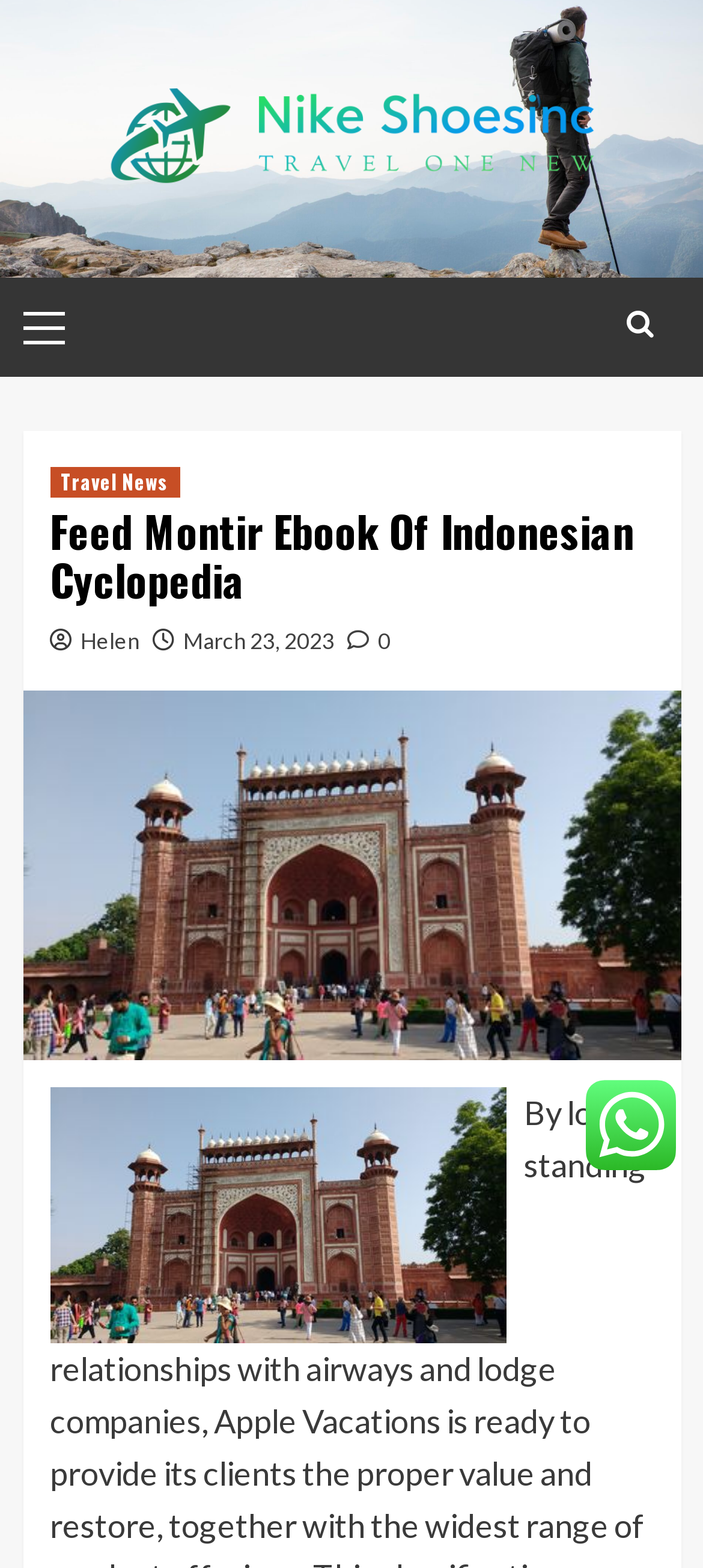Your task is to find and give the main heading text of the webpage.

Feed Montir Ebook Of Indonesian Cyclopedia